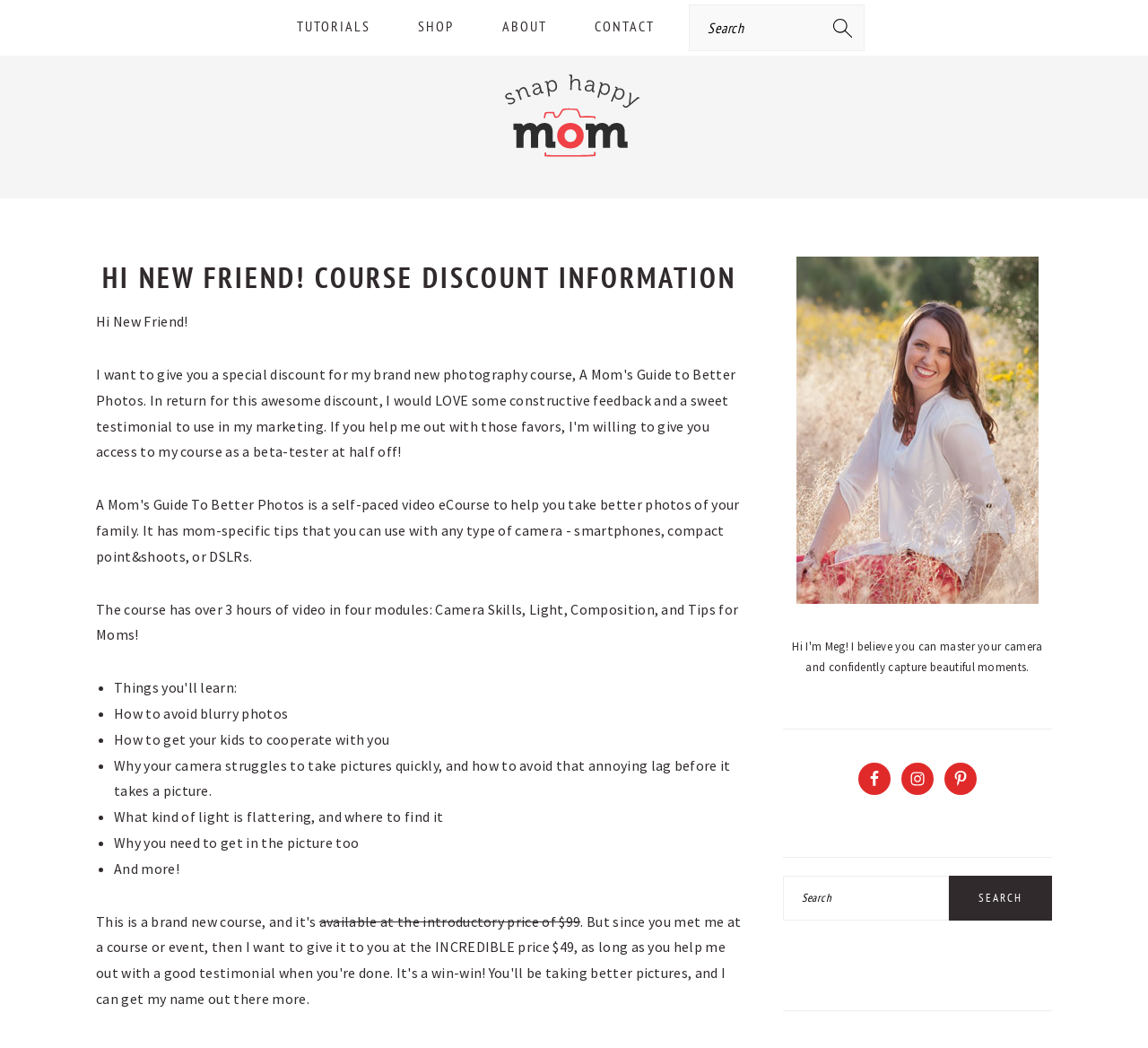Determine the bounding box coordinates for the area you should click to complete the following instruction: "Click on the 'Facebook' link".

[0.748, 0.728, 0.776, 0.758]